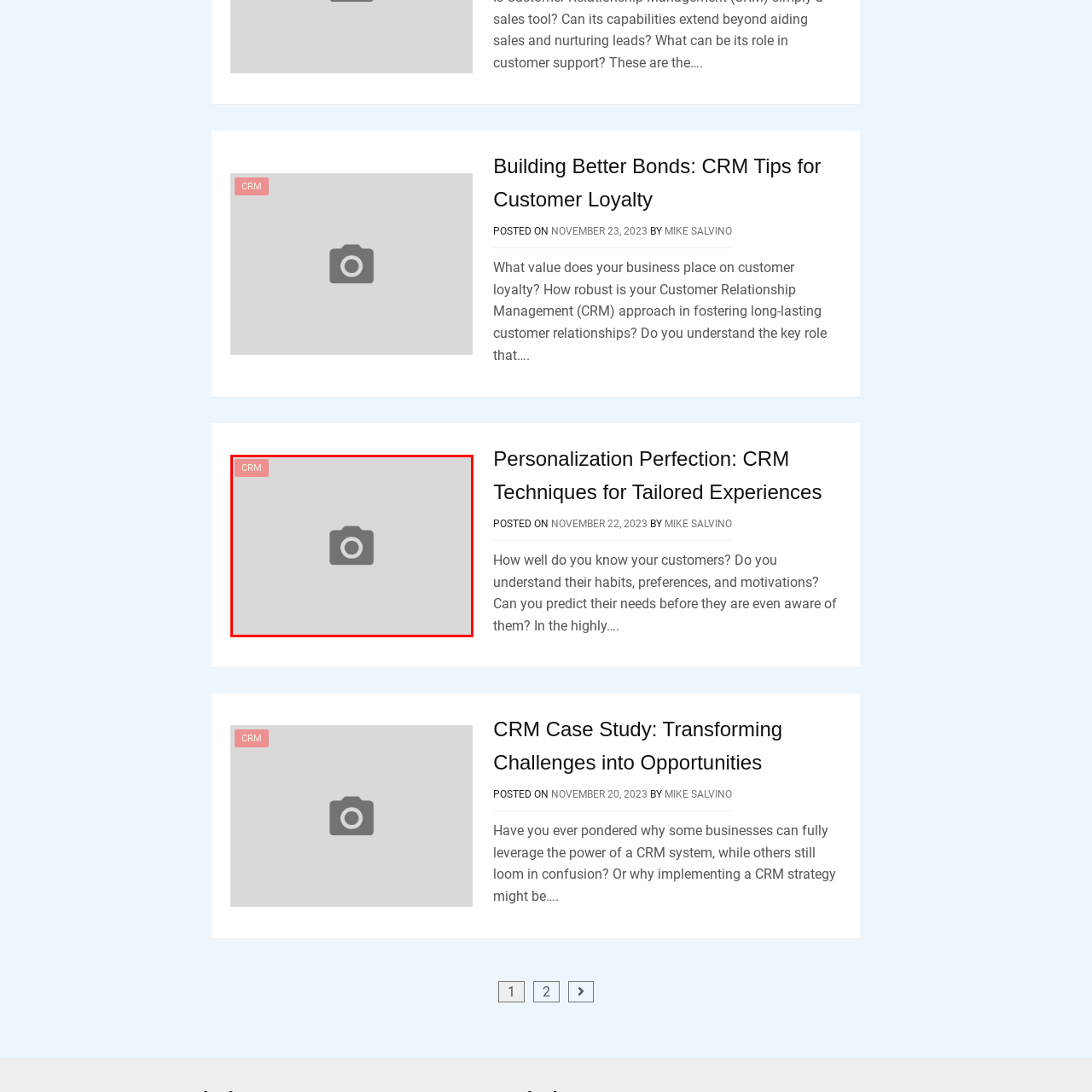Provide a detailed narrative of the image inside the red-bordered section.

The image features a gray camera icon, symbolizing the theme of Customer Relationship Management (CRM). This visual element is part of an article that discusses various CRM techniques, specifically focusing on personalization and tailored customer experiences. Positioned prominently within the content, the image serves as a visual cue related to the article titled "Personalization Perfection: CRM Techniques for Tailored Experiences," which aims to address the importance of understanding customer preferences and habits to enhance loyalty and engagement.